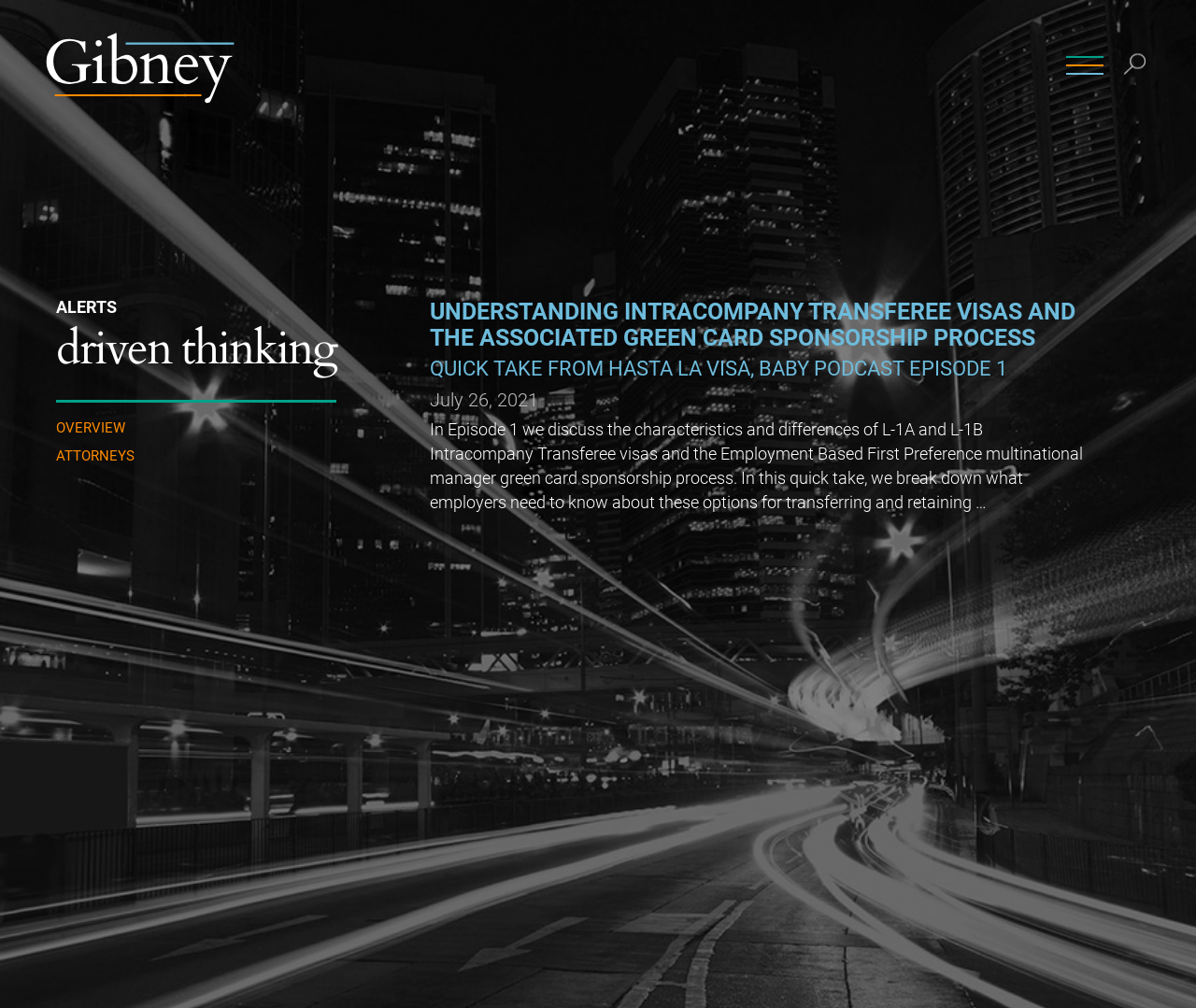Respond with a single word or short phrase to the following question: 
What is the purpose of the search box?

To search the website